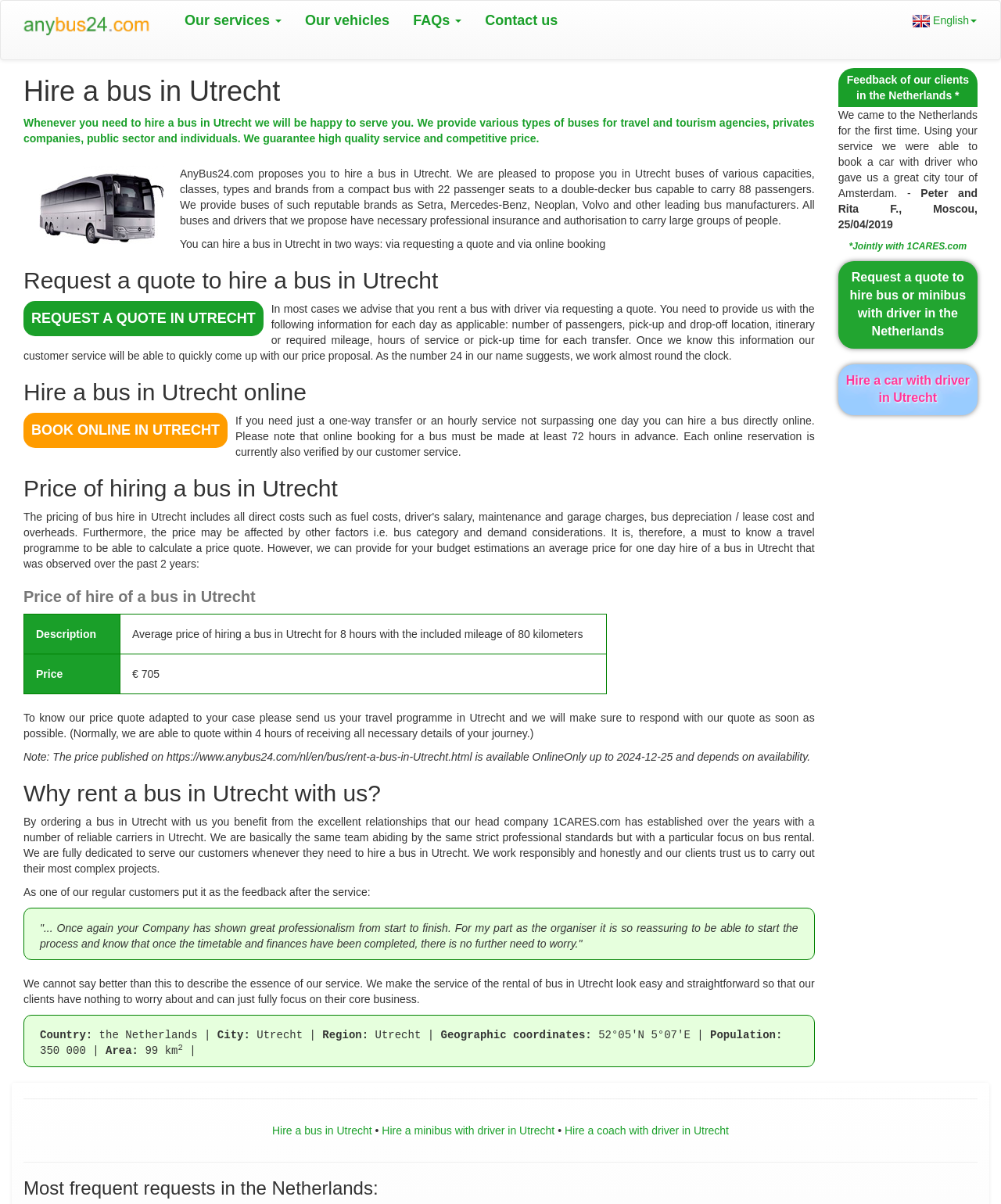Generate the text content of the main heading of the webpage.

Hire a bus in Utrecht